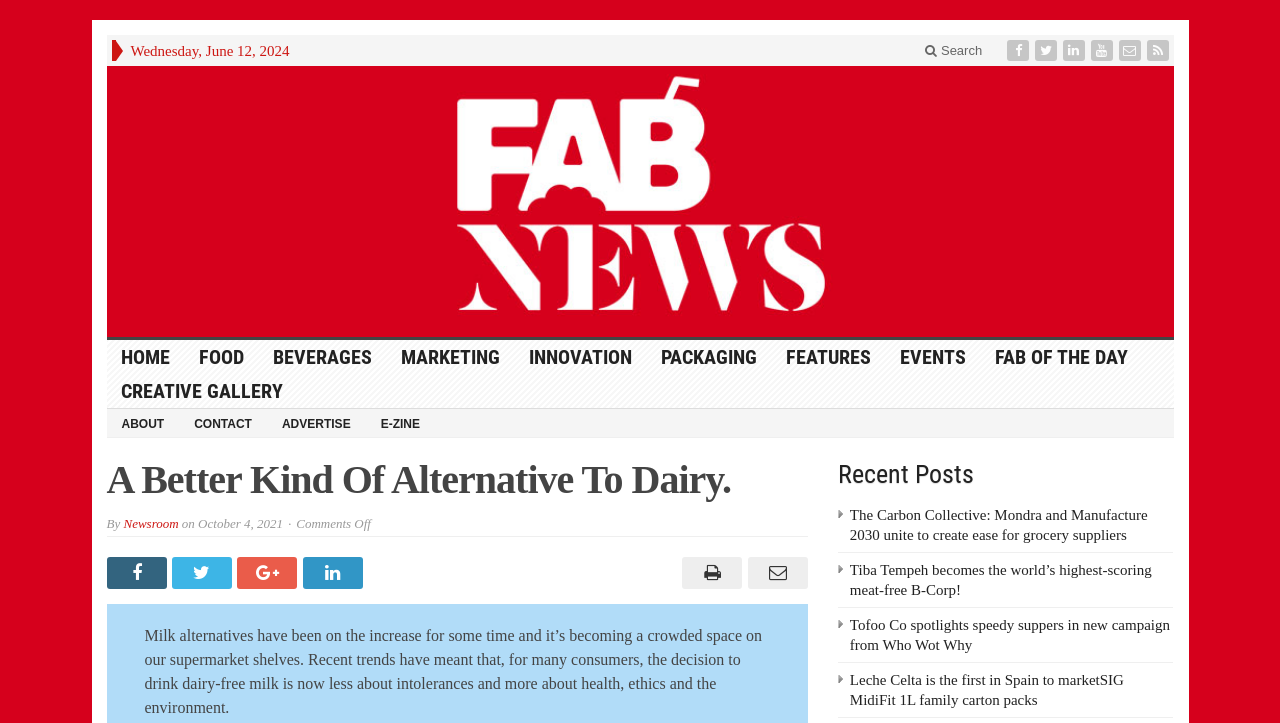Locate the bounding box coordinates of the clickable element to fulfill the following instruction: "Search on the website". Provide the coordinates as four float numbers between 0 and 1 in the format [left, top, right, bottom].

[0.714, 0.054, 0.777, 0.086]